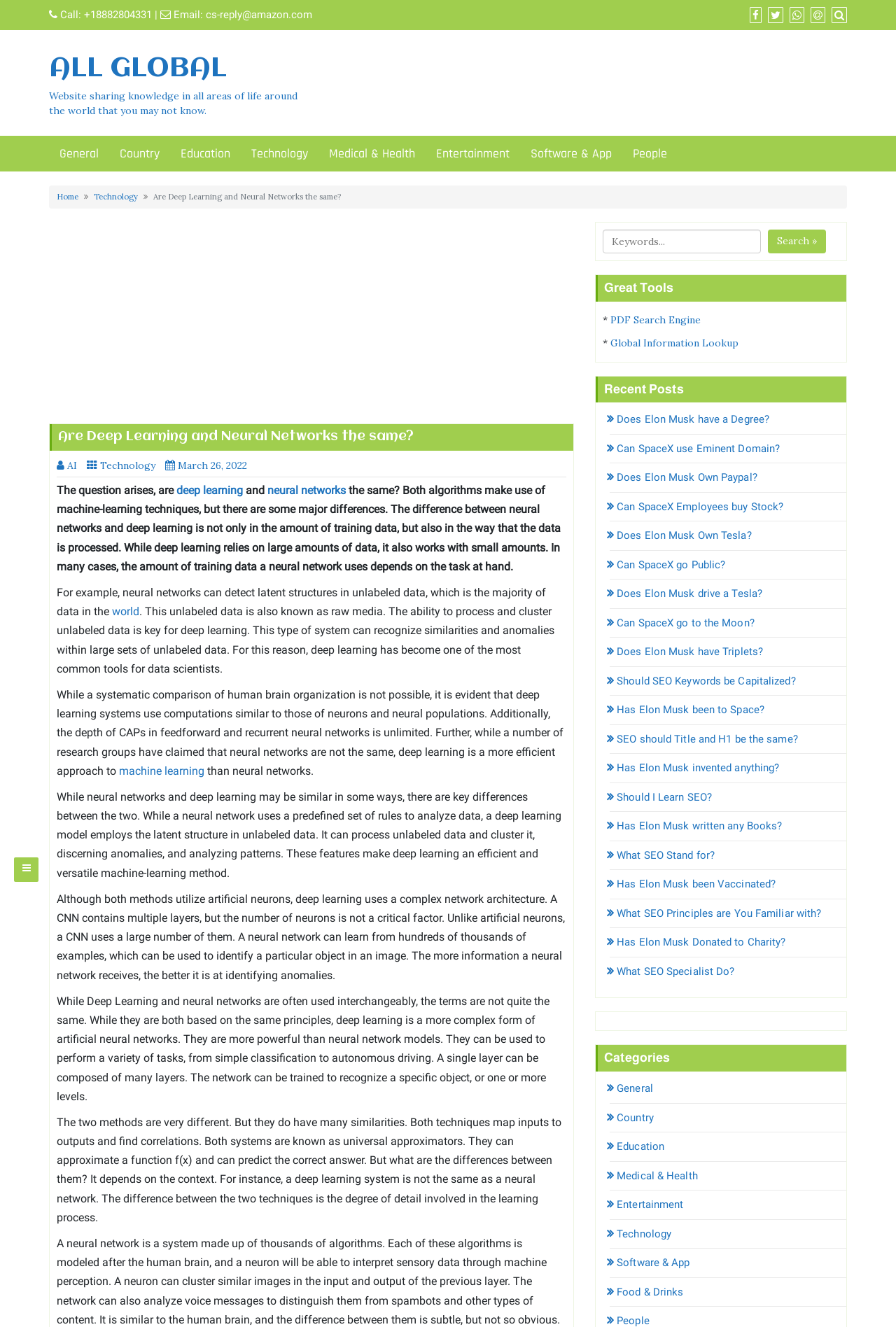How many recent posts are listed on the webpage?
Look at the screenshot and respond with one word or a short phrase.

20